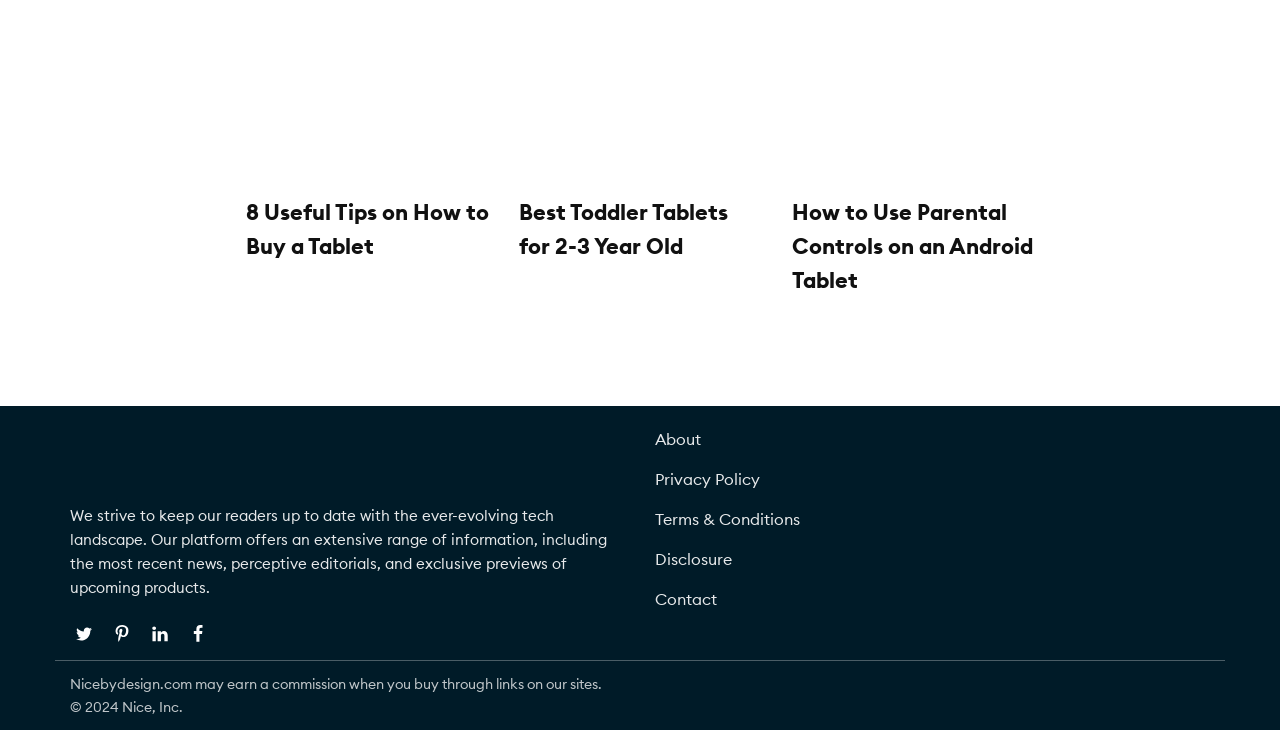Please provide a one-word or short phrase answer to the question:
What is the purpose of the website according to the static text?

Provide tech information